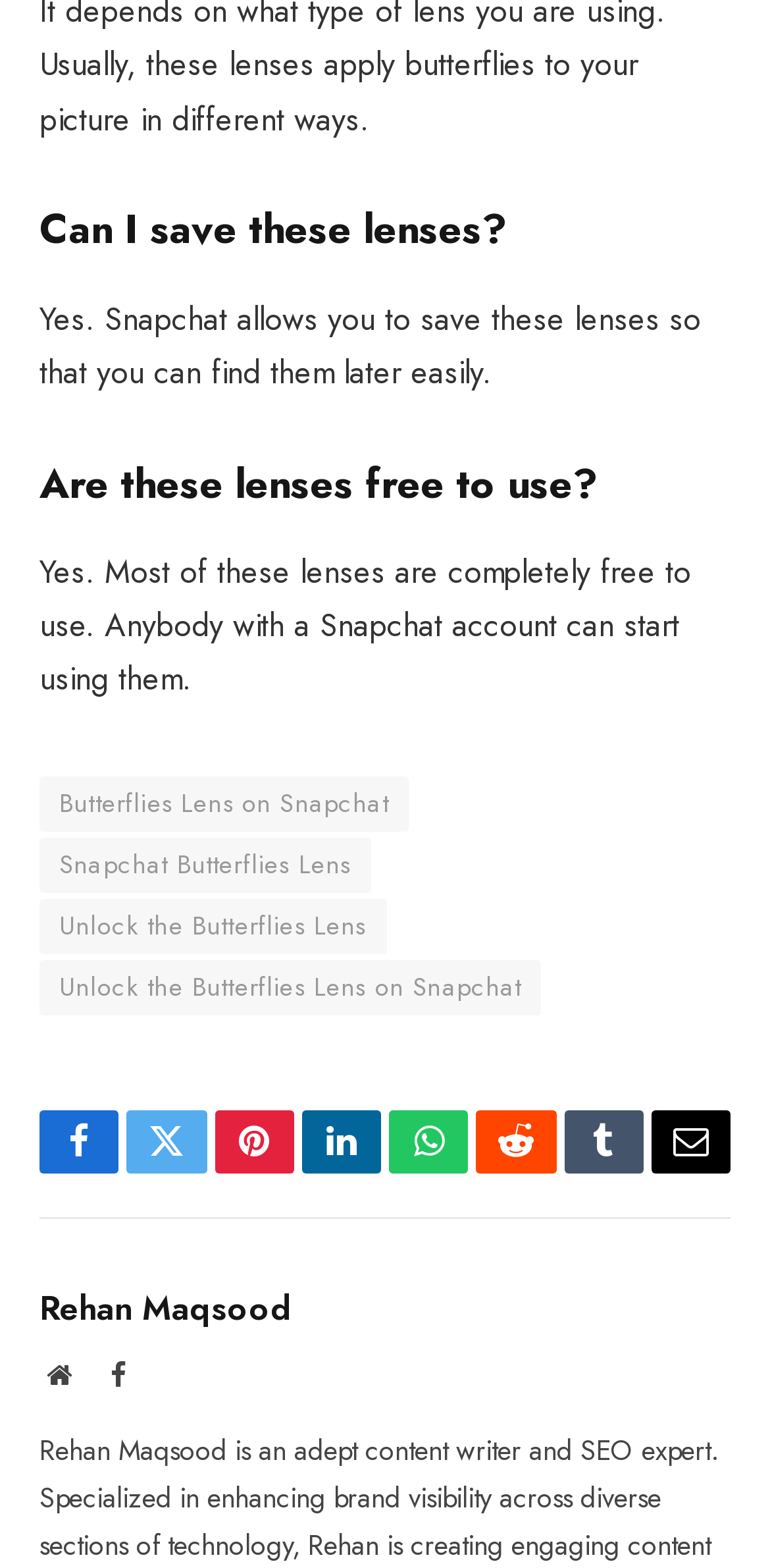Determine the bounding box coordinates of the clickable region to follow the instruction: "Click on the 'Butterflies Lens on Snapchat' link".

[0.051, 0.495, 0.531, 0.53]